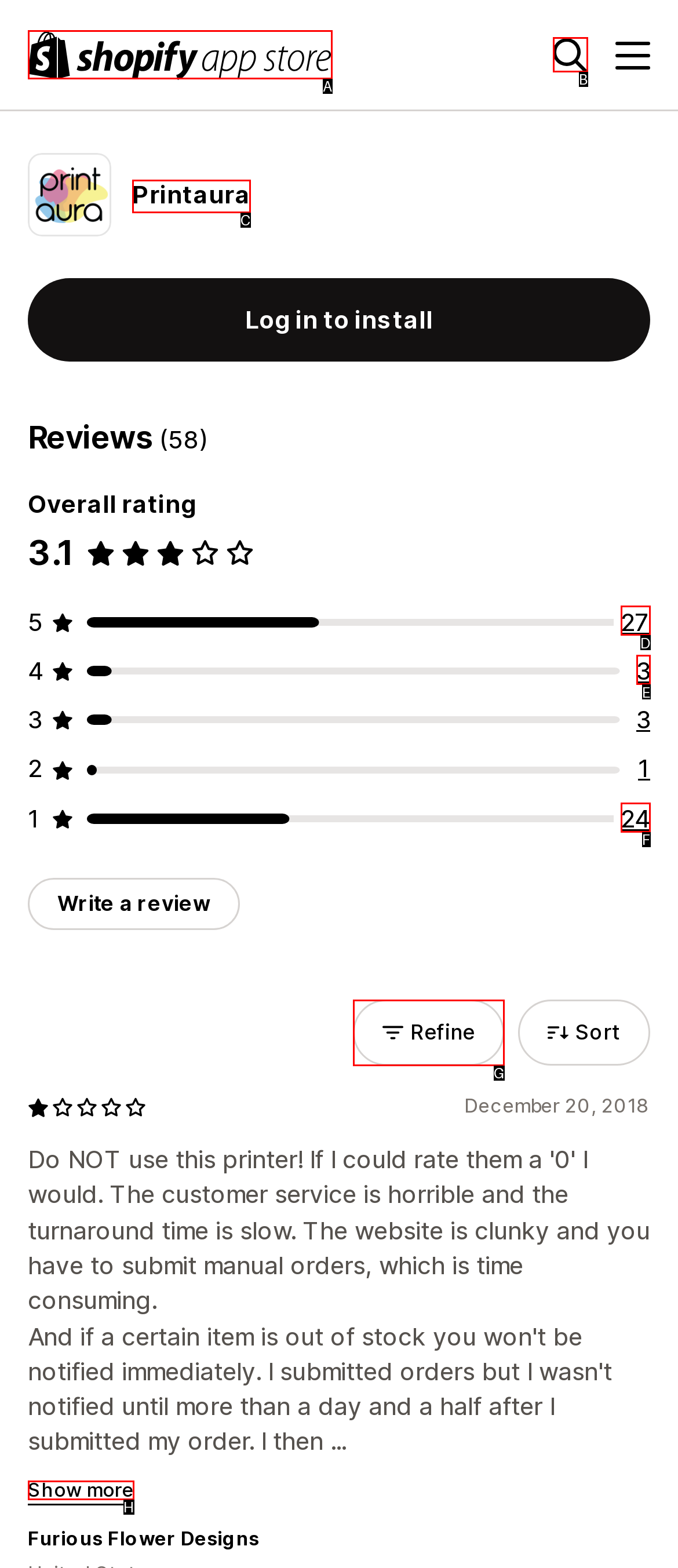Identify the UI element that best fits the description: Show more
Respond with the letter representing the correct option.

H